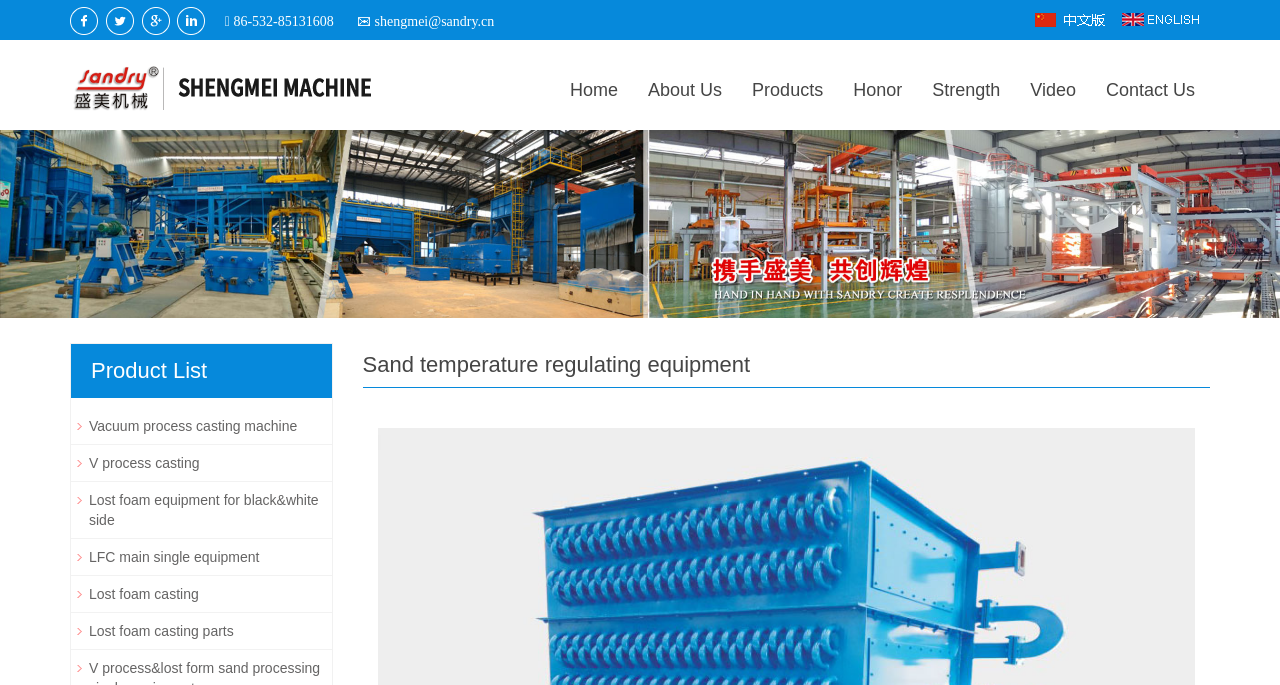Elaborate on the webpage's design and content in a detailed caption.

The webpage is about Sand temperature regulating equipment from Qingdao Shengmei Machinery Co., Ltd. At the top, there is a logo of the company, accompanied by a series of small images and links. Below the logo, there is a horizontal navigation menu with links to different sections of the website, including Home, About Us, Products, Honor, Strength, Video, and Contact Us.

On the left side, there is a large image that spans almost the entire height of the page. To the right of the image, there are two headings: "Sand temperature regulating equipment" and "Product List". Below the headings, there is a list of links to various products, including Vacuum process casting machine, V process casting, Lost foam equipment for black&white side, LFC main single equipment, Lost foam casting, and Lost foam casting parts.

At the top-right corner, there are links to switch the language of the website to Chinese or English. Below the language links, there is a contact information section with a phone number and an email address.